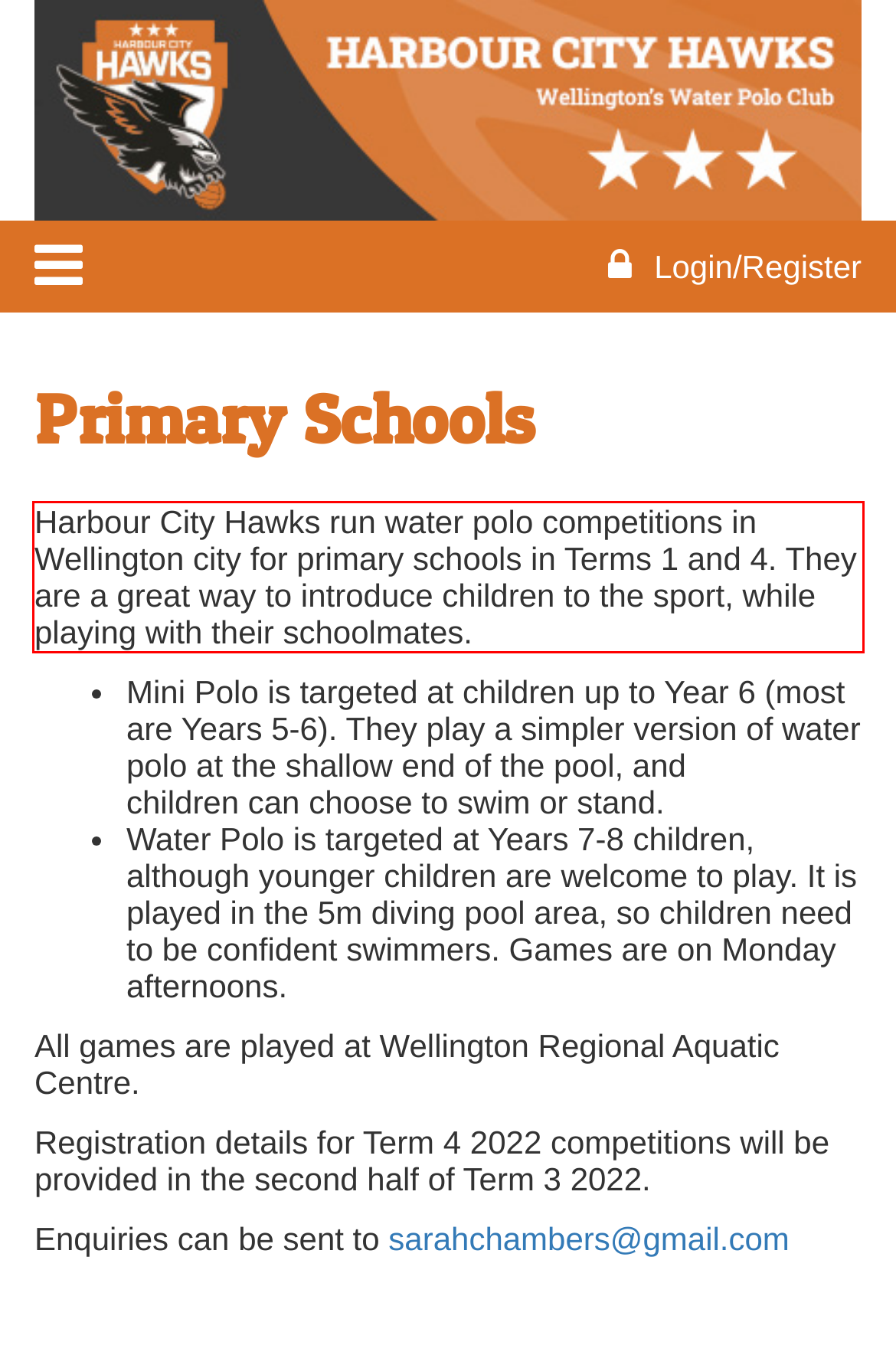Please identify the text within the red rectangular bounding box in the provided webpage screenshot.

Harbour City Hawks run water polo competitions in Wellington city for primary schools in Terms 1 and 4. They are a great way to introduce children to the sport, while playing with their schoolmates.